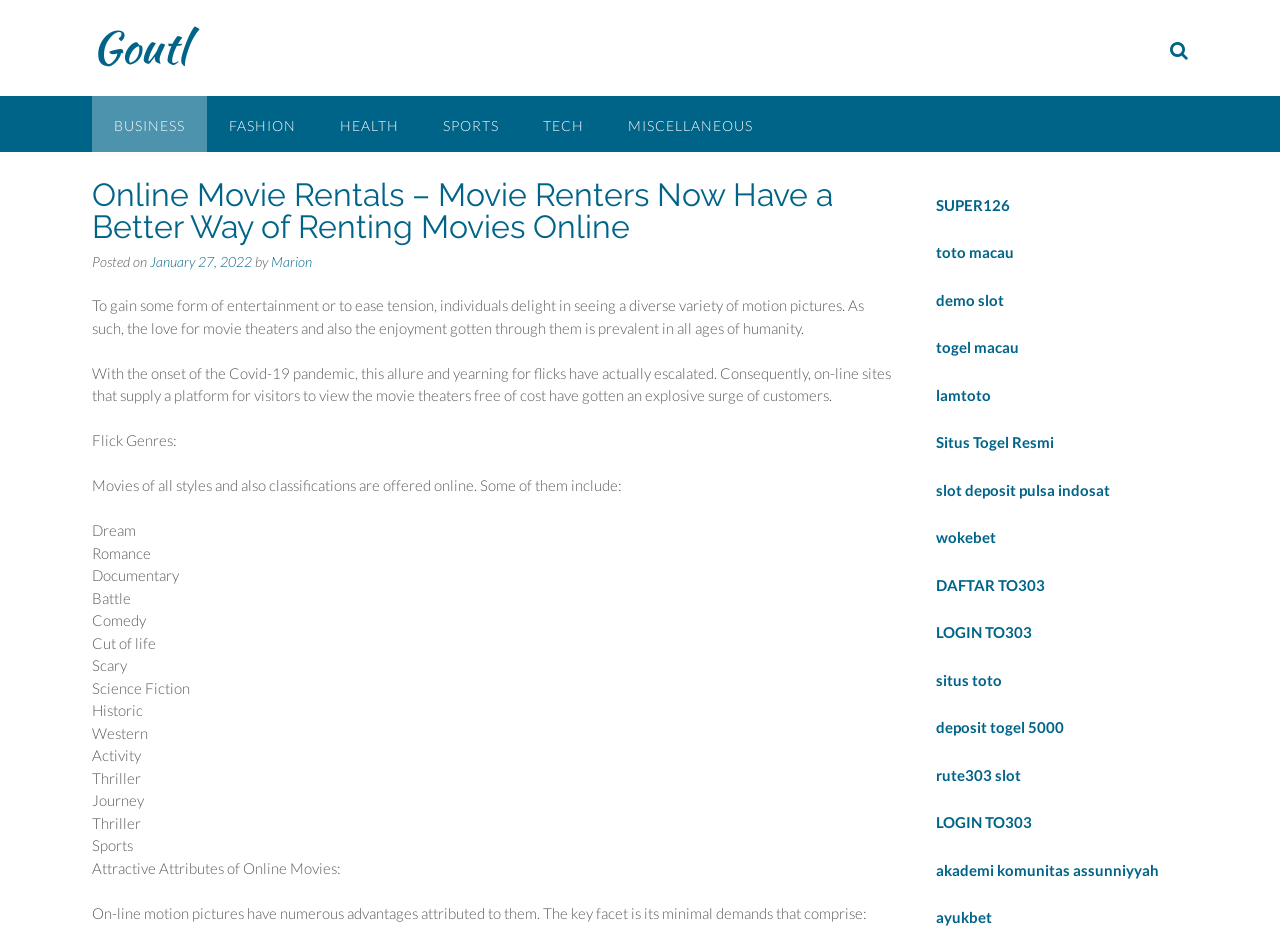What is the purpose of online movie rentals?
Please provide a single word or phrase as your answer based on the screenshot.

entertainment